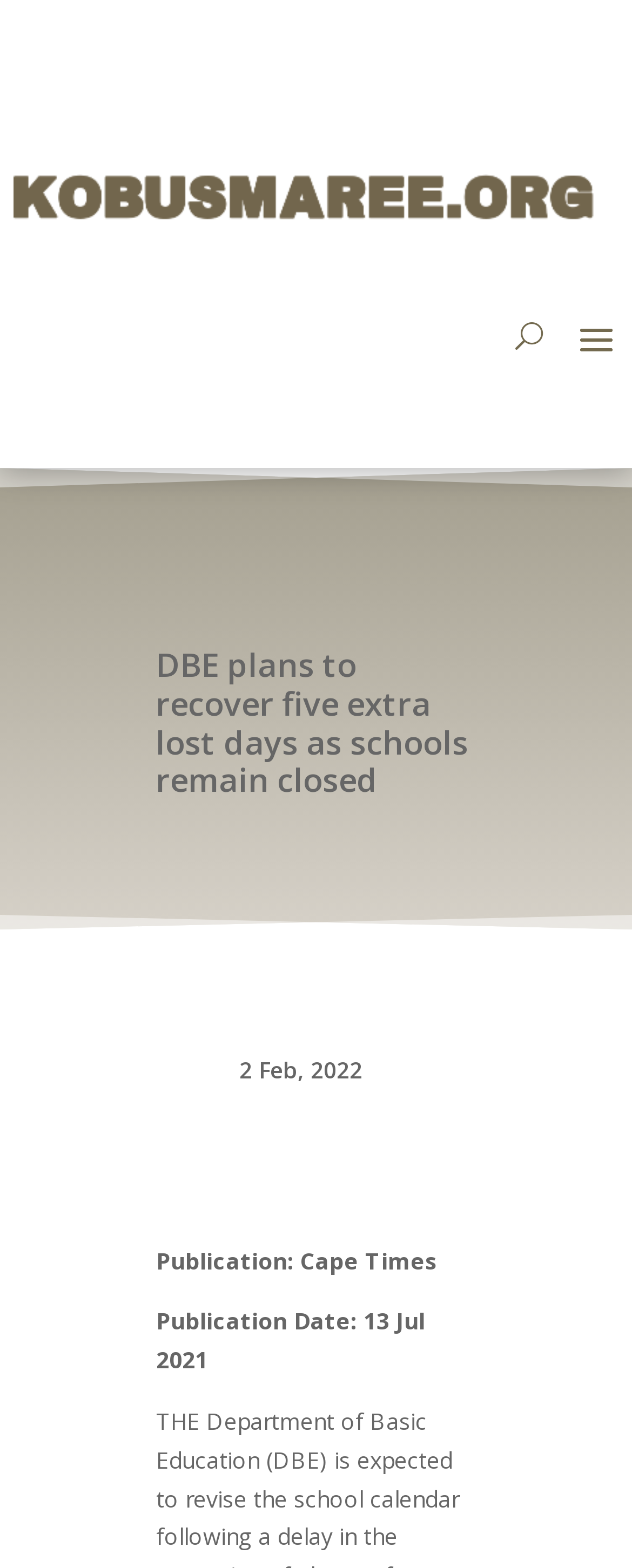Please answer the following question using a single word or phrase: 
When was the article written?

2 Feb, 2022